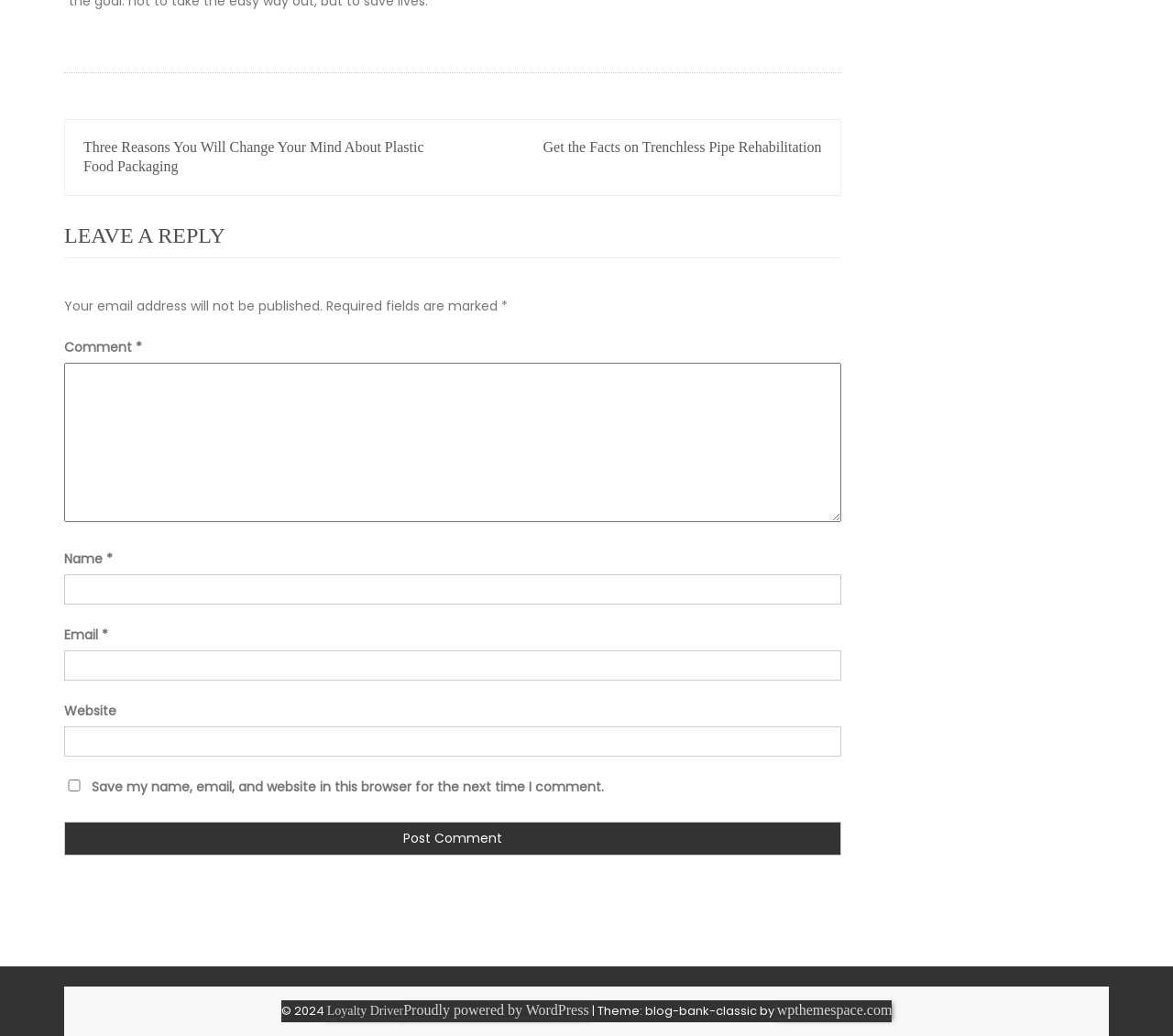Locate the bounding box coordinates of the UI element described by: "Loyalty Driver". Provide the coordinates as four float numbers between 0 and 1, formatted as [left, top, right, bottom].

[0.279, 0.969, 0.344, 0.982]